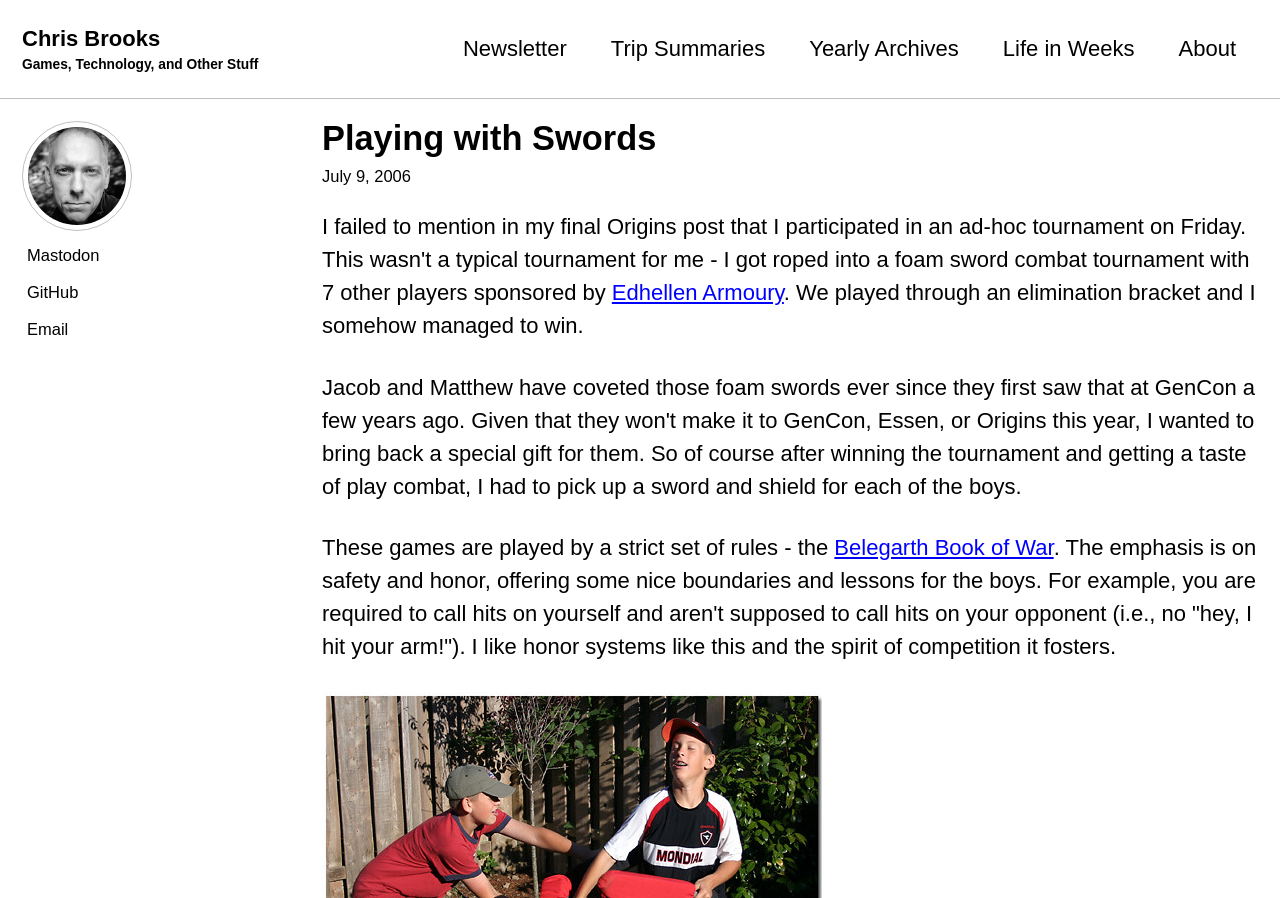Write a detailed summary of the webpage.

The webpage is a blog post titled "Playing with Swords" by Chris Brooks. At the top, there are three "Skip to" links, allowing users to navigate to primary navigation, content, or footer. Below these links, the website's title "Chris Brooks Games, Technology, and Other Stuff" is displayed.

The main navigation menu is located at the top right, featuring links to "Newsletter", "Trip Summaries", "Yearly Archives", "Life in Weeks", and "About". On the left side, there are social media links to Mastodon, GitHub, and Email.

The main content of the blog post is divided into sections. The title "Playing with Swords" is displayed prominently, accompanied by the date "July 9, 2006". The author describes participating in an ad-hoc tournament, mentioning that they won despite not being a typical tournament for them. The text explains that the games are played with a strict set of rules, referencing the "Belegarth Book of War", which emphasizes safety and honor. The author appreciates the honor system, where players are required to call hits on themselves and not on their opponents, fostering a spirit of competition.

There is also a link to "Edhellen Armoury" on the right side of the content. Overall, the webpage has a simple layout, with a focus on the blog post's content and easy navigation to other sections of the website.